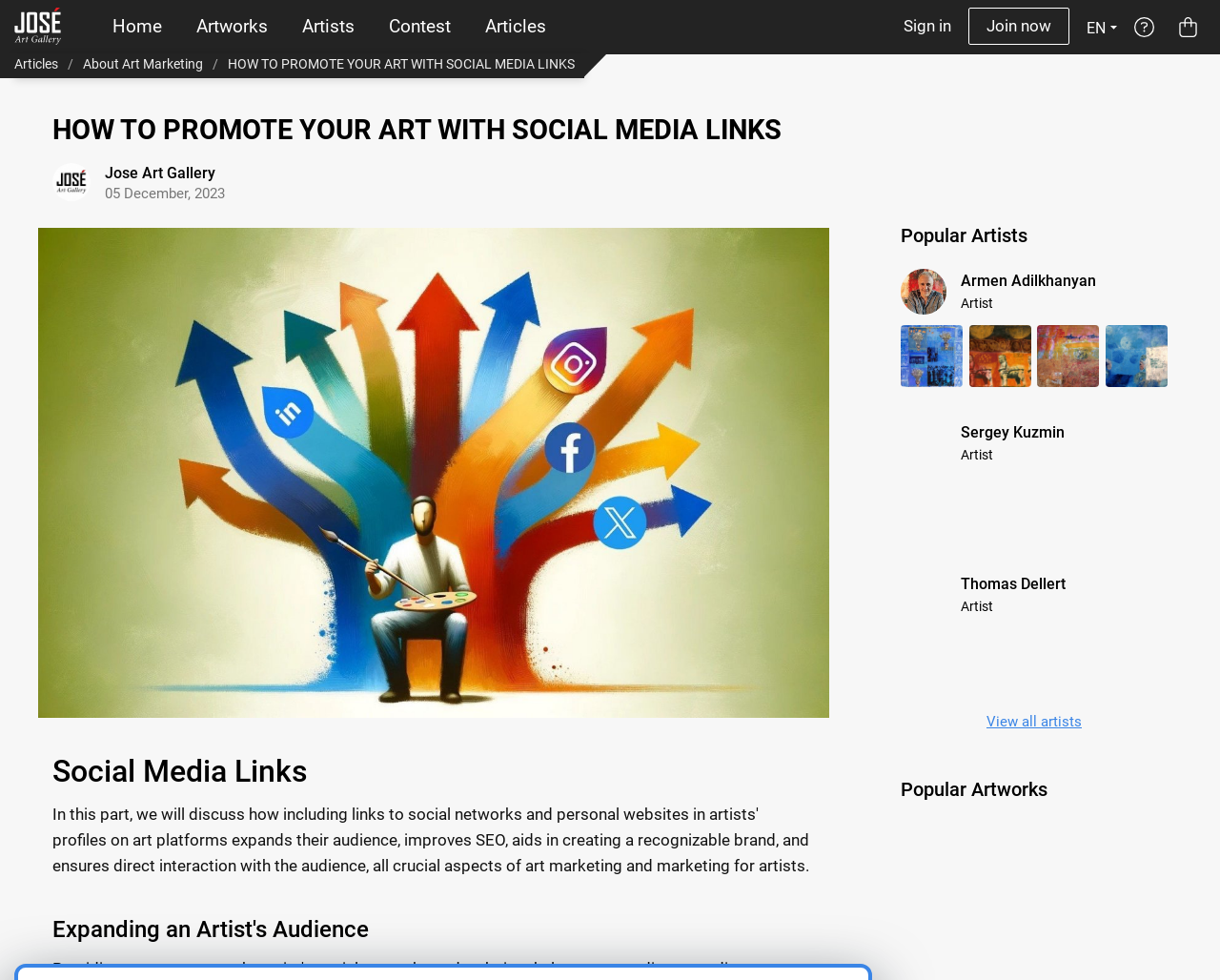Please identify the bounding box coordinates of the element I should click to complete this instruction: 'Explore the artworks by Armen Adilkhanyan'. The coordinates should be given as four float numbers between 0 and 1, like this: [left, top, right, bottom].

[0.738, 0.274, 0.776, 0.321]